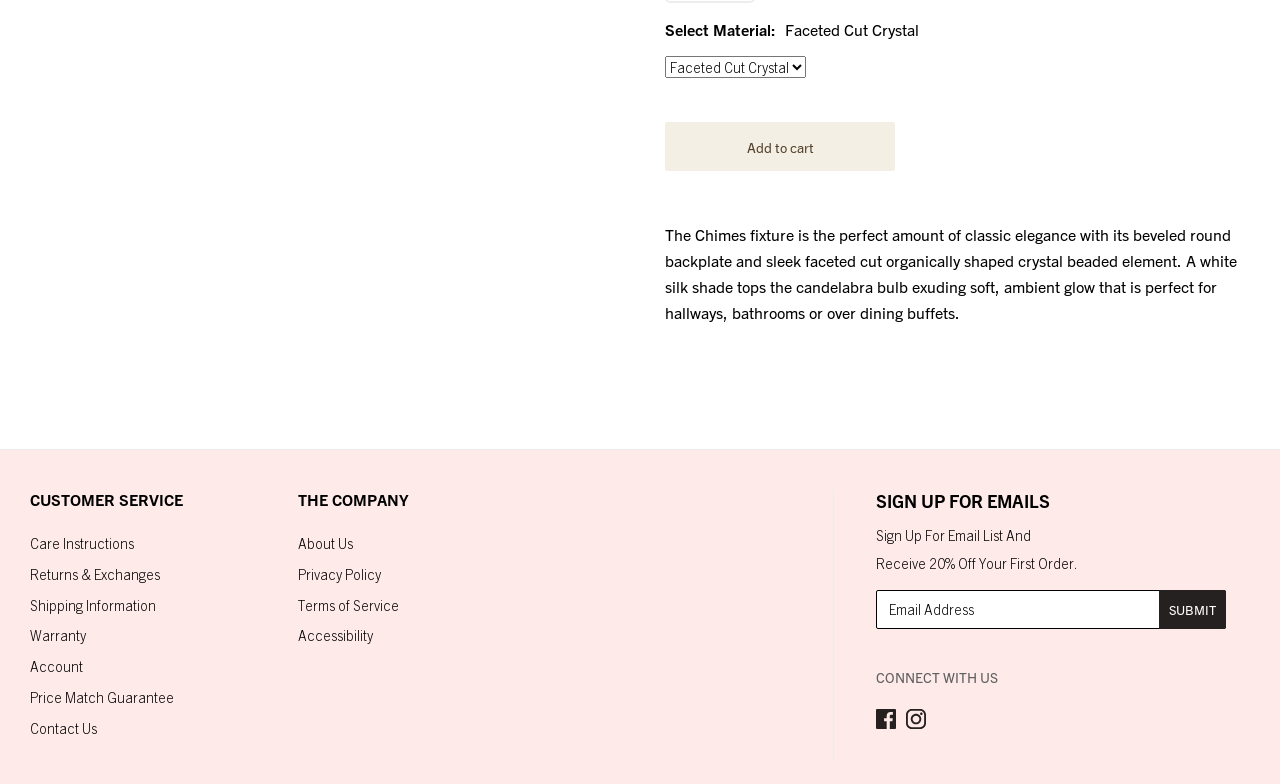Determine the bounding box for the UI element described here: "Accessibility".

[0.232, 0.799, 0.291, 0.822]